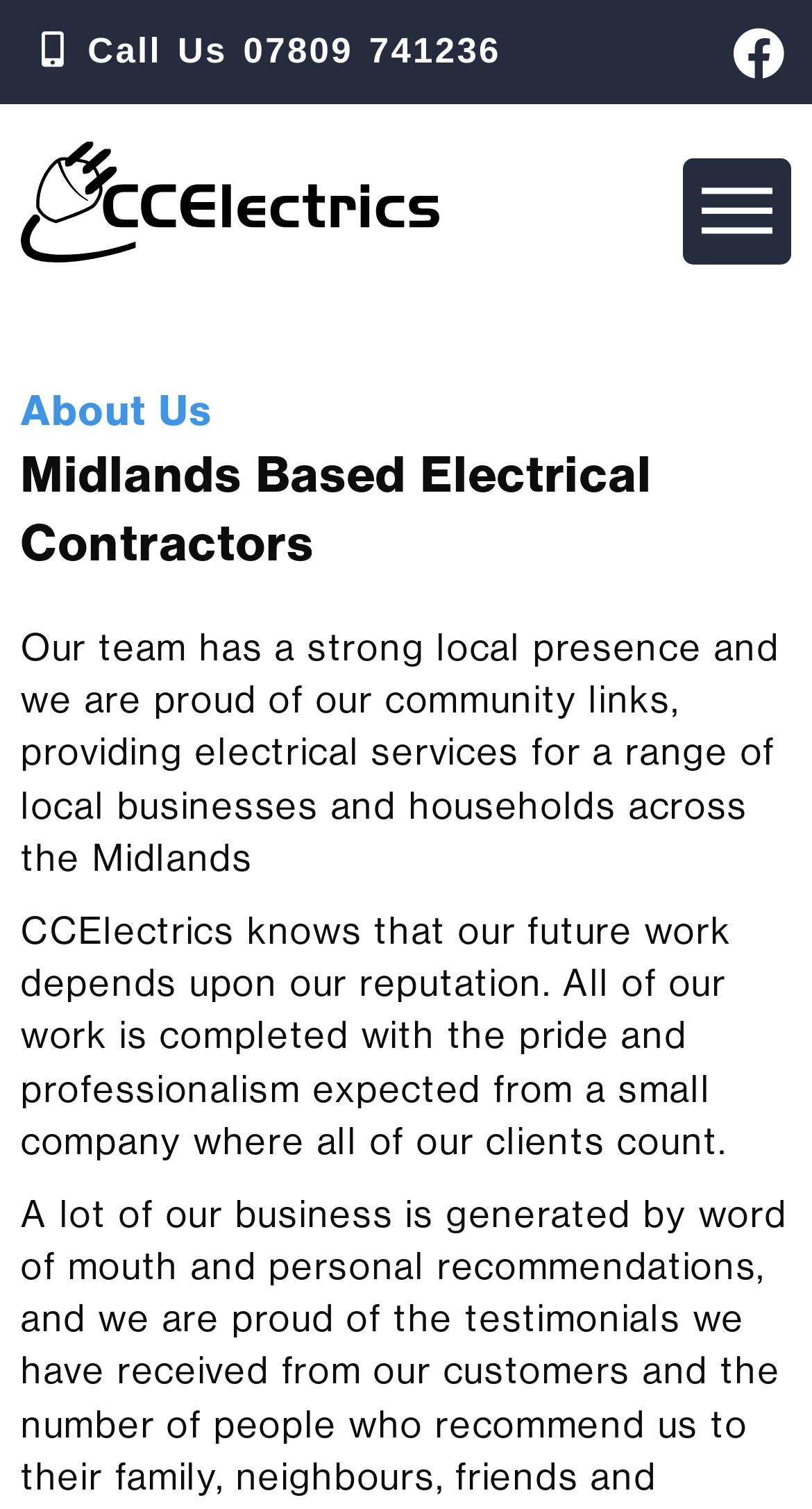What is the company's social media platform?
With the help of the image, please provide a detailed response to the question.

I found the social media platform by looking at the link element with the Facebook icon at the top of the page.